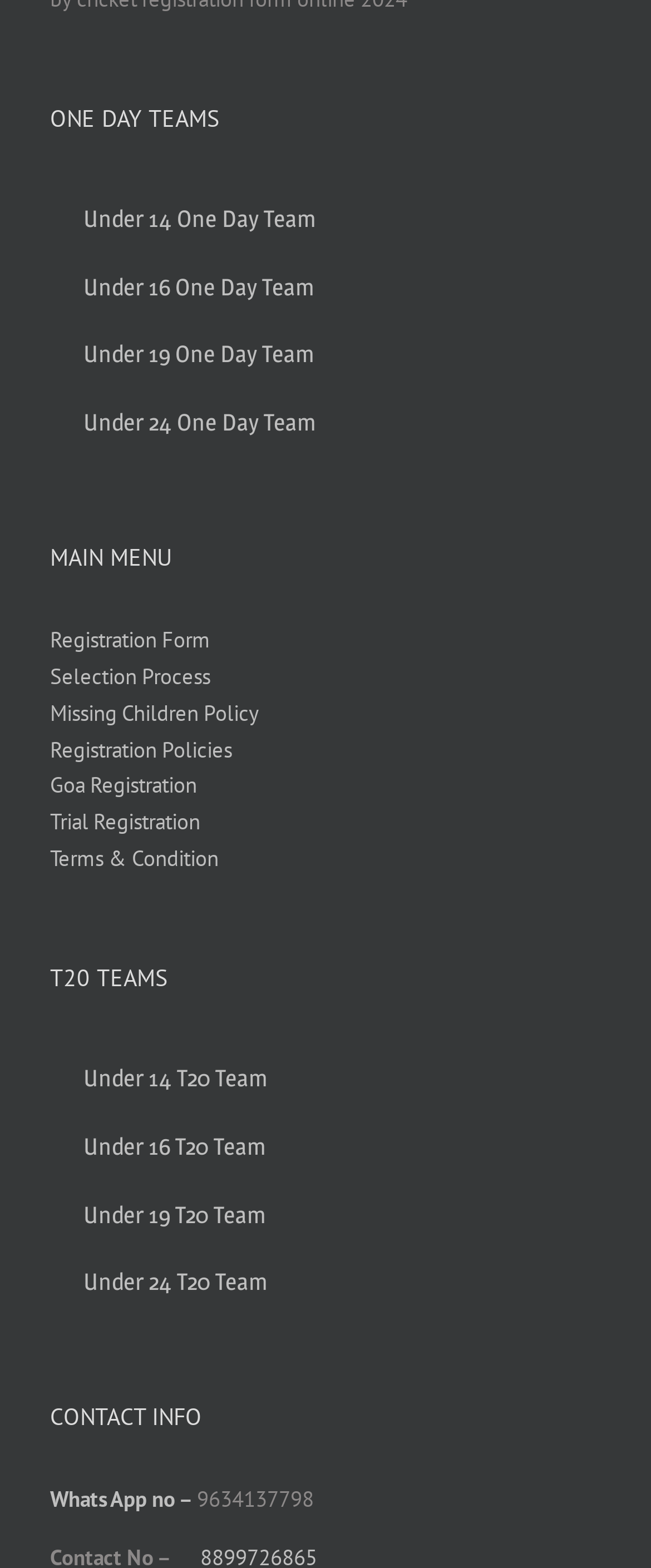What is the 'Missing Children Policy' link related to?
Please provide a single word or phrase as your answer based on the screenshot.

Registration policies